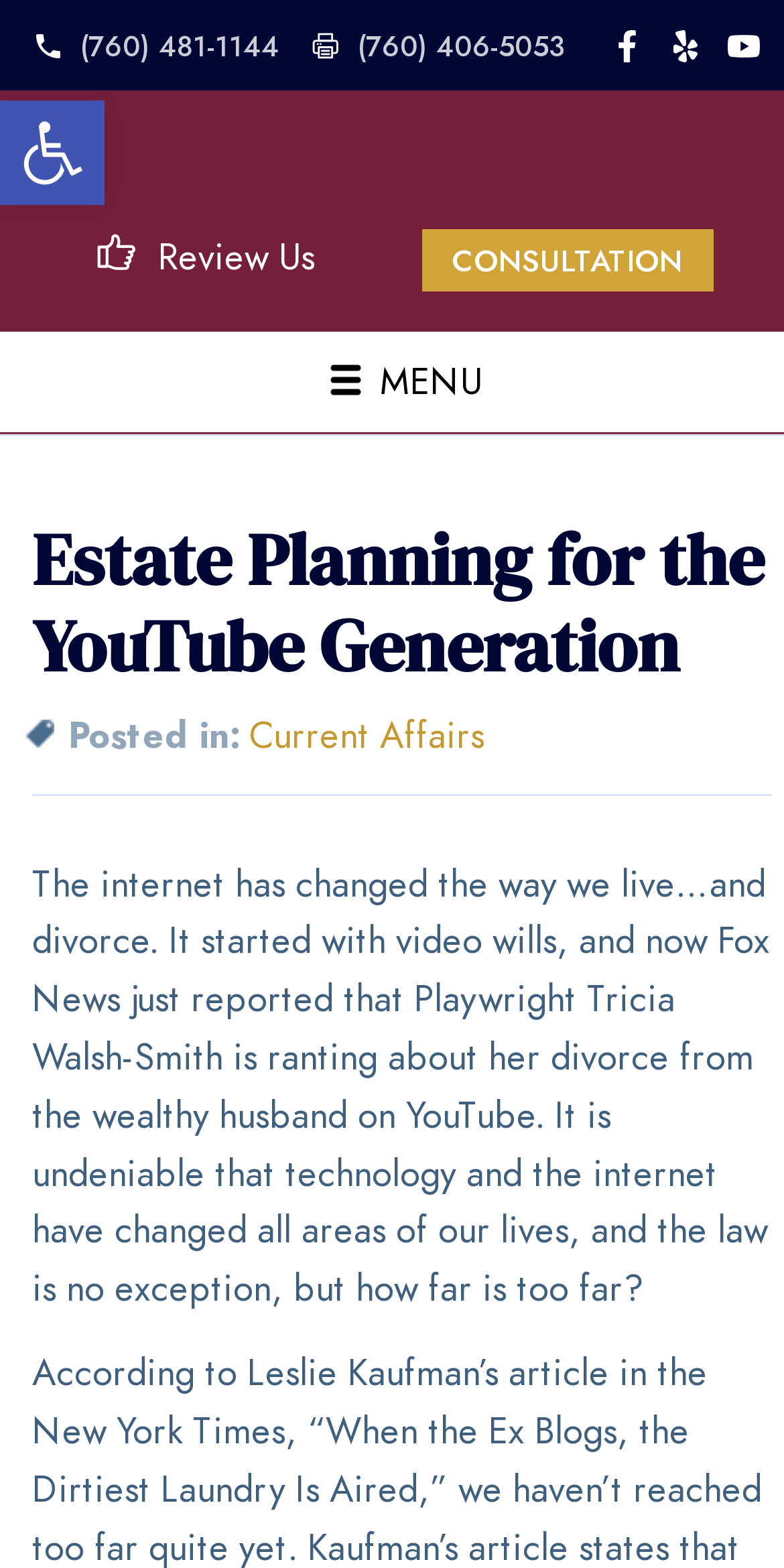Provide the bounding box coordinates of the HTML element this sentence describes: "Open toolbar Accessibility Tools". The bounding box coordinates consist of four float numbers between 0 and 1, i.e., [left, top, right, bottom].

[0.0, 0.064, 0.133, 0.131]